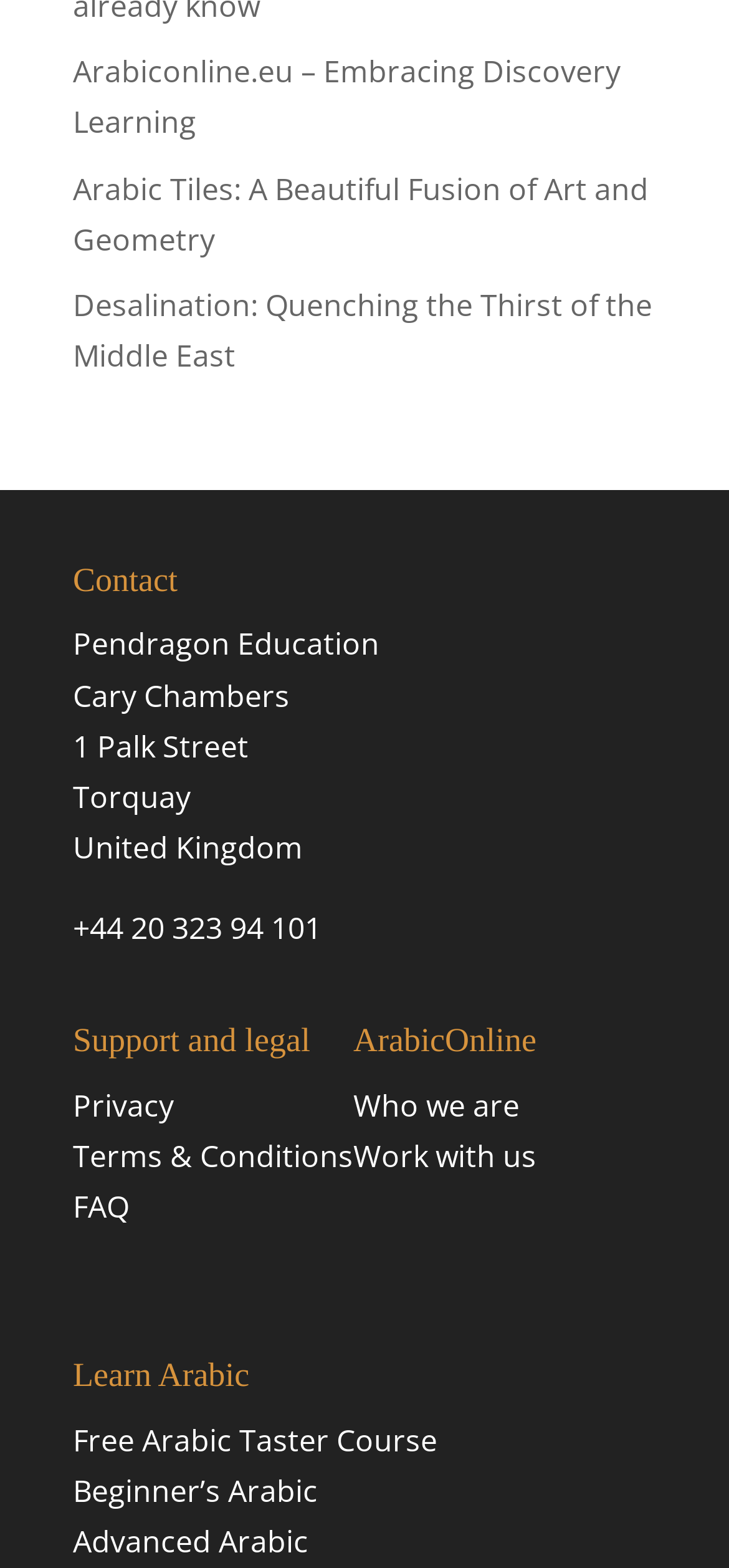Please determine the bounding box coordinates of the element's region to click in order to carry out the following instruction: "View Terms & Conditions". The coordinates should be four float numbers between 0 and 1, i.e., [left, top, right, bottom].

[0.1, 0.724, 0.485, 0.751]